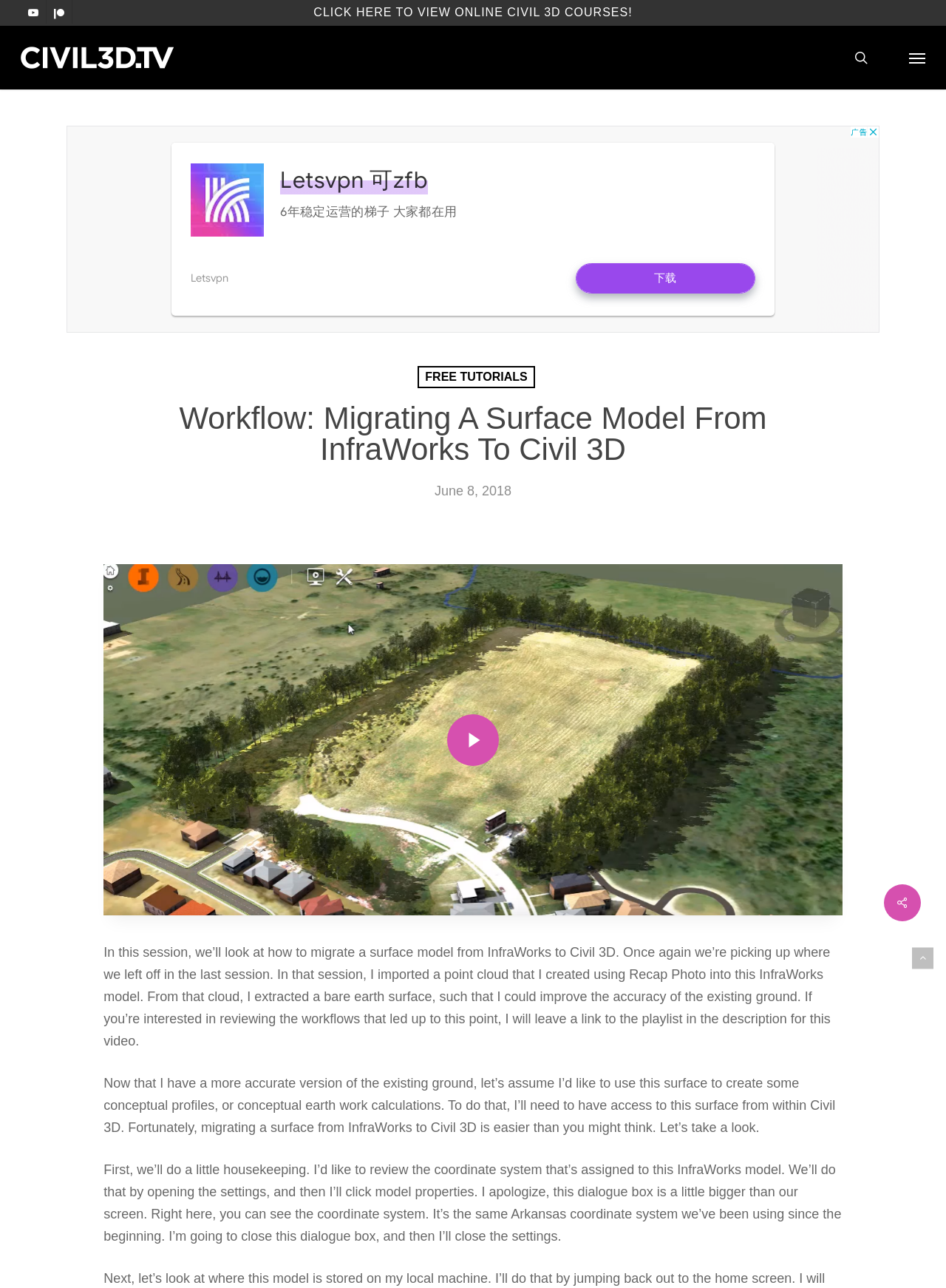Extract the main heading text from the webpage.

Workflow: Migrating A Surface Model From InfraWorks To Civil 3D